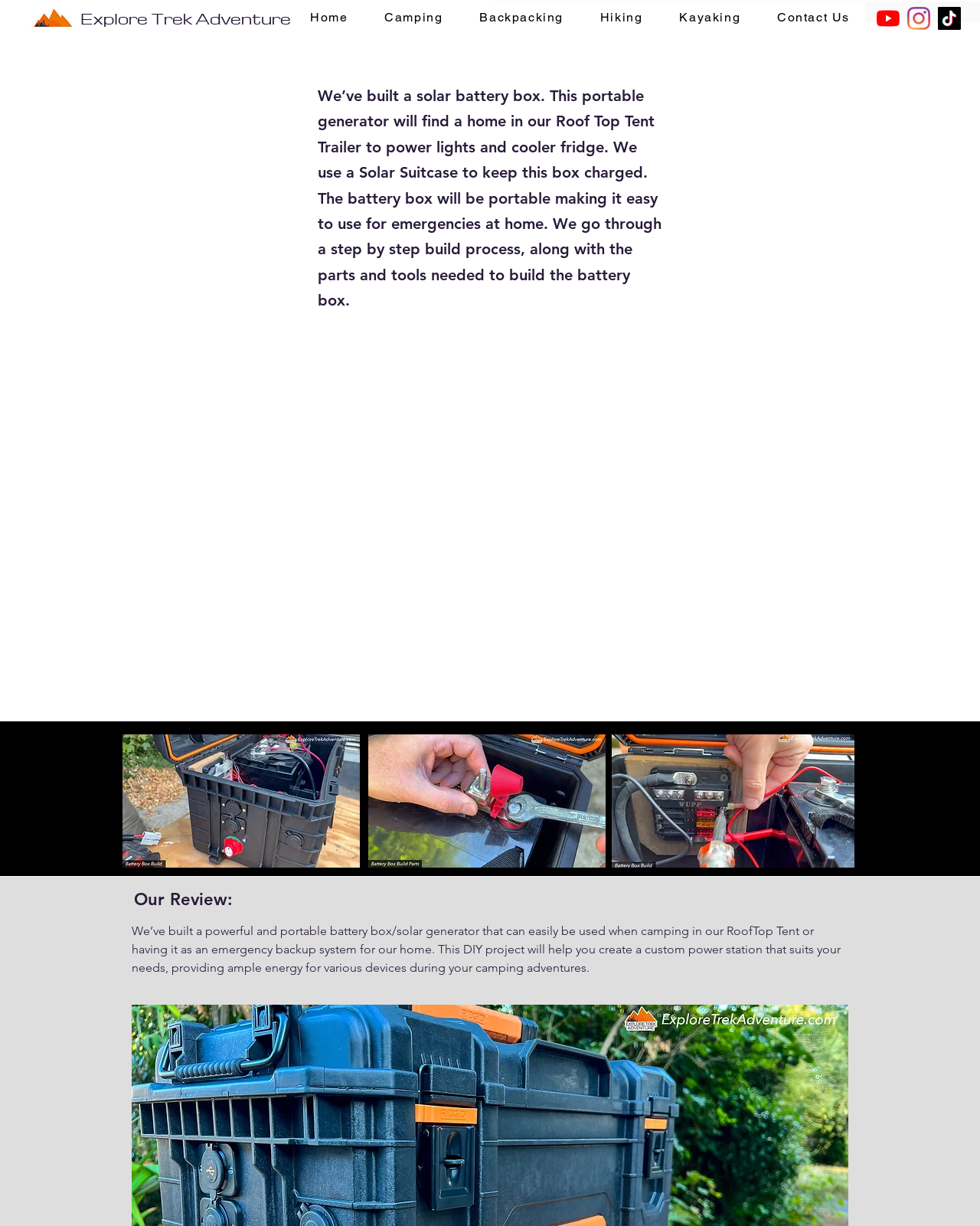Deliver a detailed narrative of the webpage's visual and textual elements.

The webpage is about building a DIY power station, specifically a solar battery box. At the top left corner, there is a logo of "Explore Trek Adventure" with a link to the website. Next to it, there is a heading with the same text. 

On the top right corner, there is a social bar with links to YouTube, Instagram, and TikTok, each accompanied by an image of the respective platform's logo.

Below the logo and heading, there is a navigation menu with links to different sections of the website, including "Home", "Camping", "Backpacking", "Hiking", "Kayaking", and "Contact Us". 

The main content of the webpage is divided into two sections. The first section has three images of the DIY power station, showcasing different parts of the project. 

The second section is a text-based description of the project. It starts with a brief introduction to the project, explaining that the solar battery box will be used to power lights and a cooler fridge in a Roof Top Tent Trailer. The text then goes into more detail about the build process, including the parts and tools needed. 

Further down, there is a heading "Our Review:" followed by a longer text that summarizes the benefits of the DIY power station, including its portability and ability to provide ample energy for various devices during camping adventures.